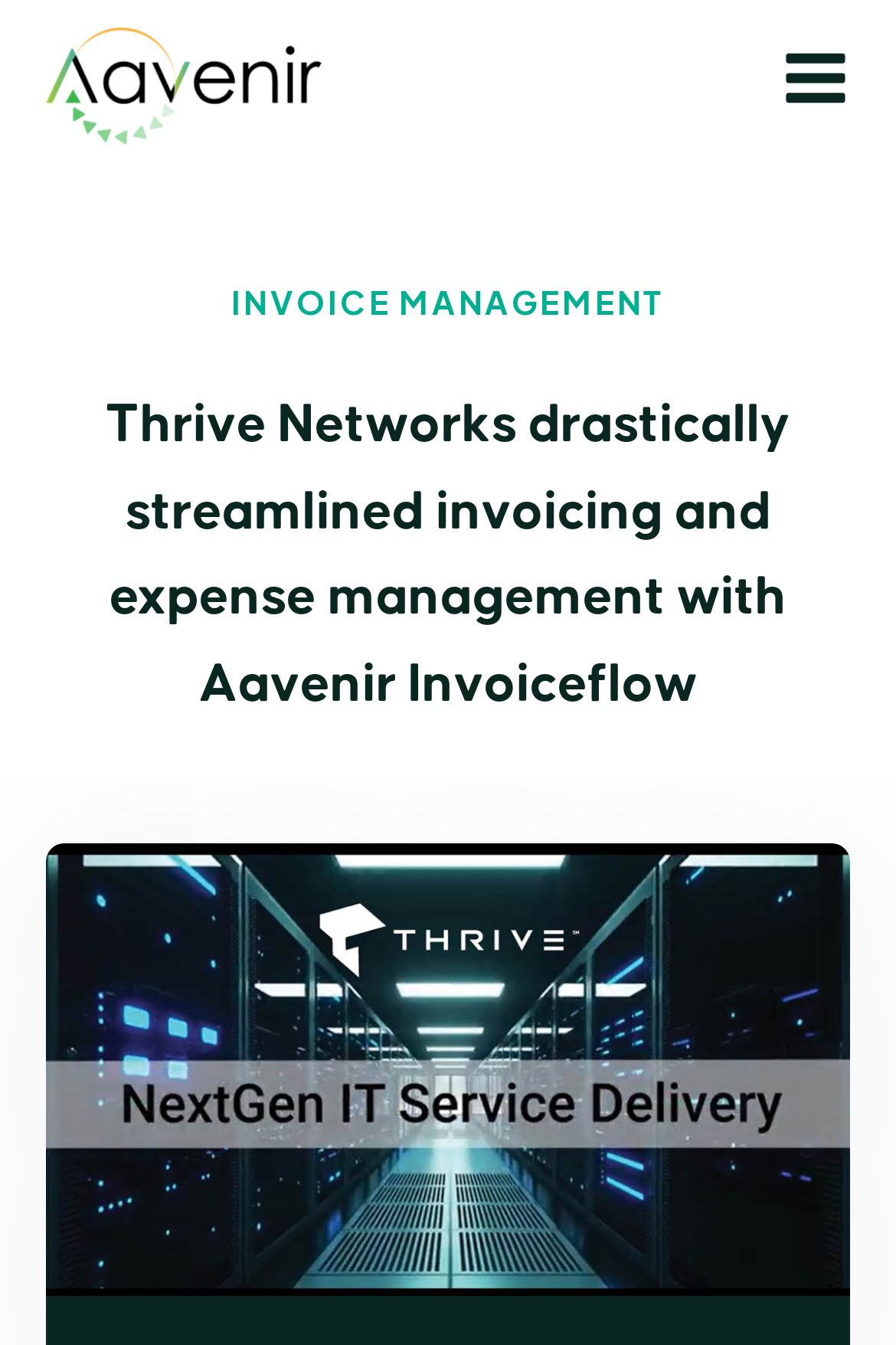From the webpage screenshot, predict the bounding box coordinates (top-left x, top-left y, bottom-right x, bottom-right y) for the UI element described here: RFX Creation & Publishing

[0.128, 0.408, 0.821, 0.438]